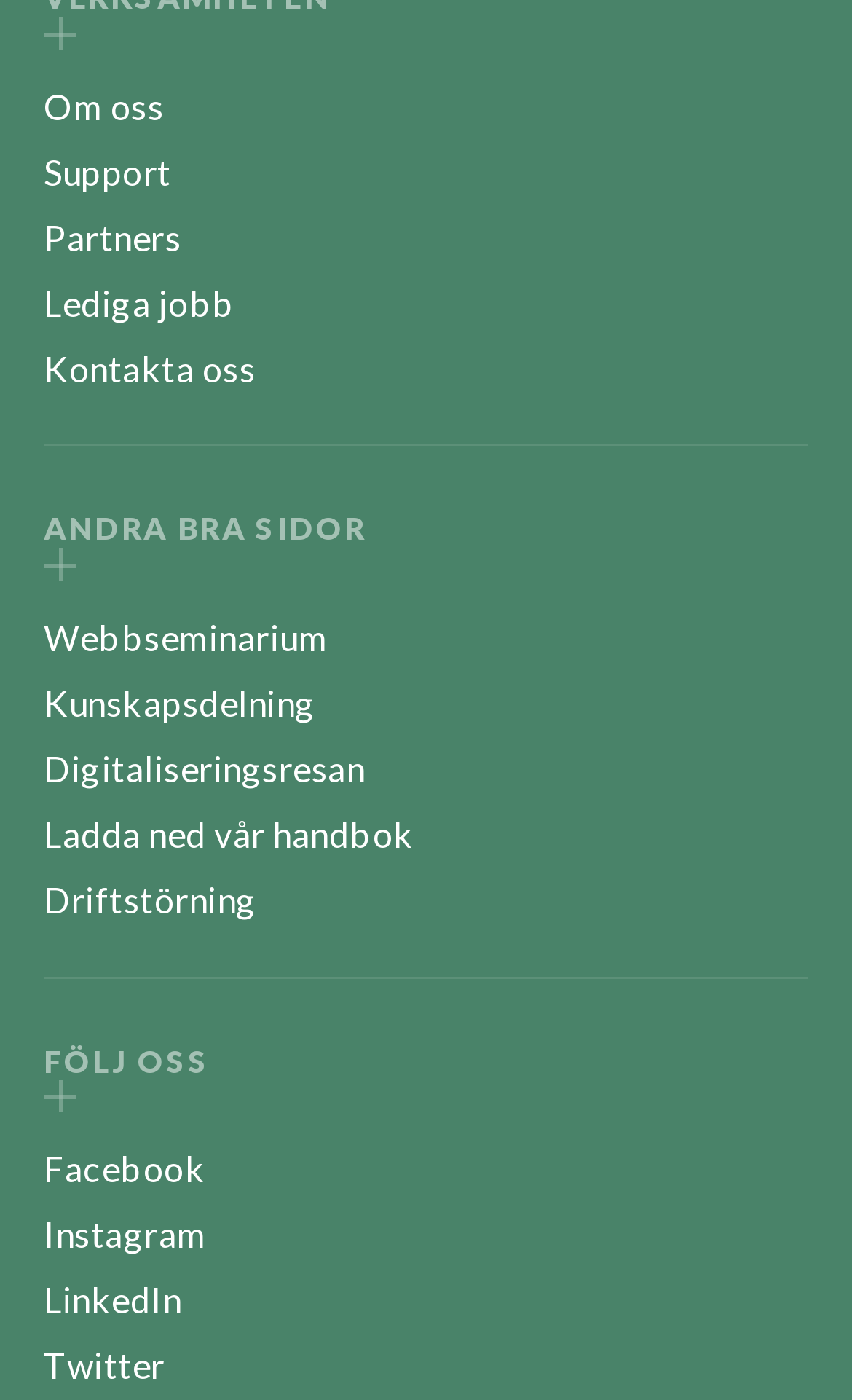For the following element description, predict the bounding box coordinates in the format (top-left x, top-left y, bottom-right x, bottom-right y). All values should be floating point numbers between 0 and 1. Description: Ladda ned vår handbok

[0.051, 0.581, 0.486, 0.611]